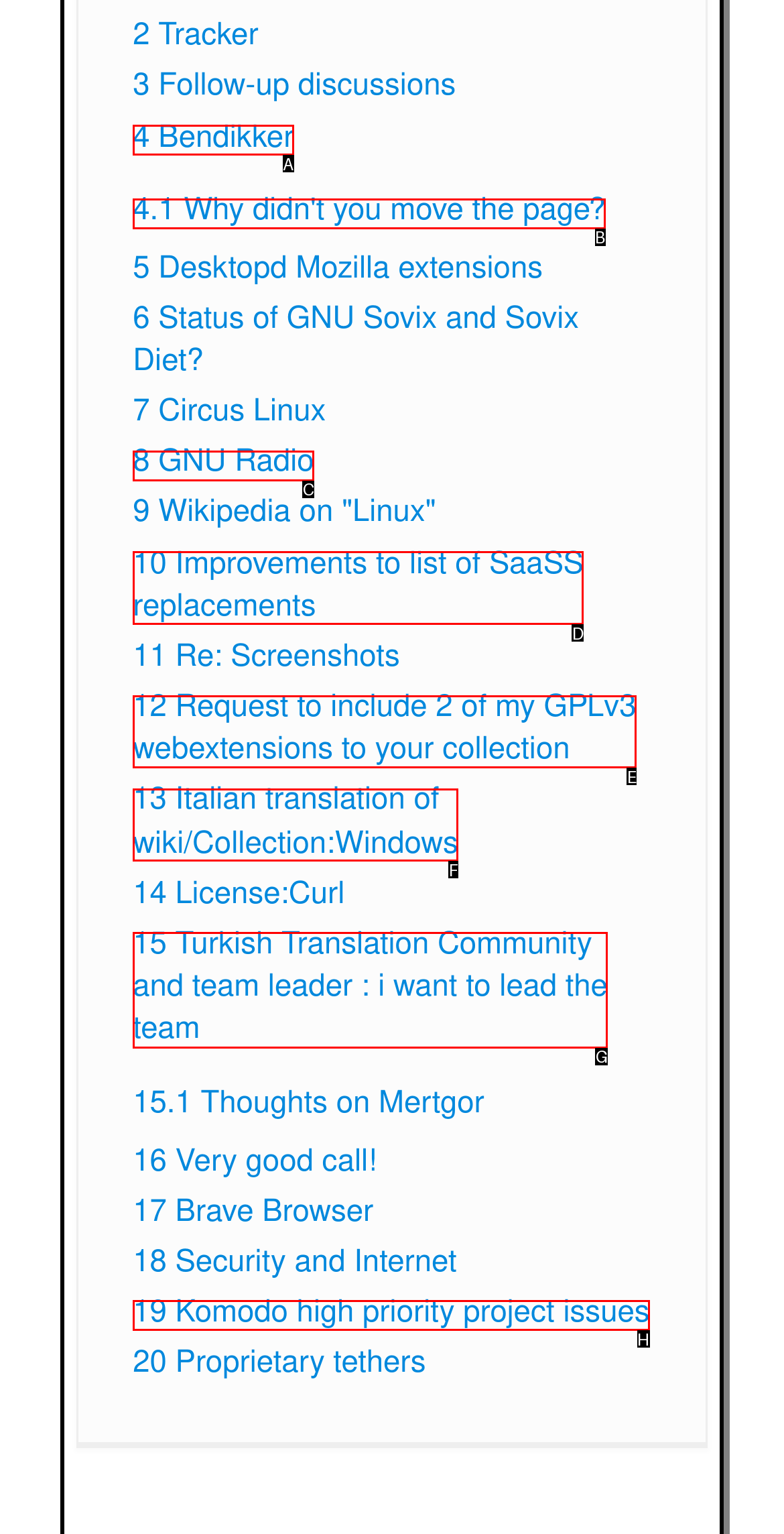Tell me which one HTML element best matches the description: 4 Bendikker Answer with the option's letter from the given choices directly.

A